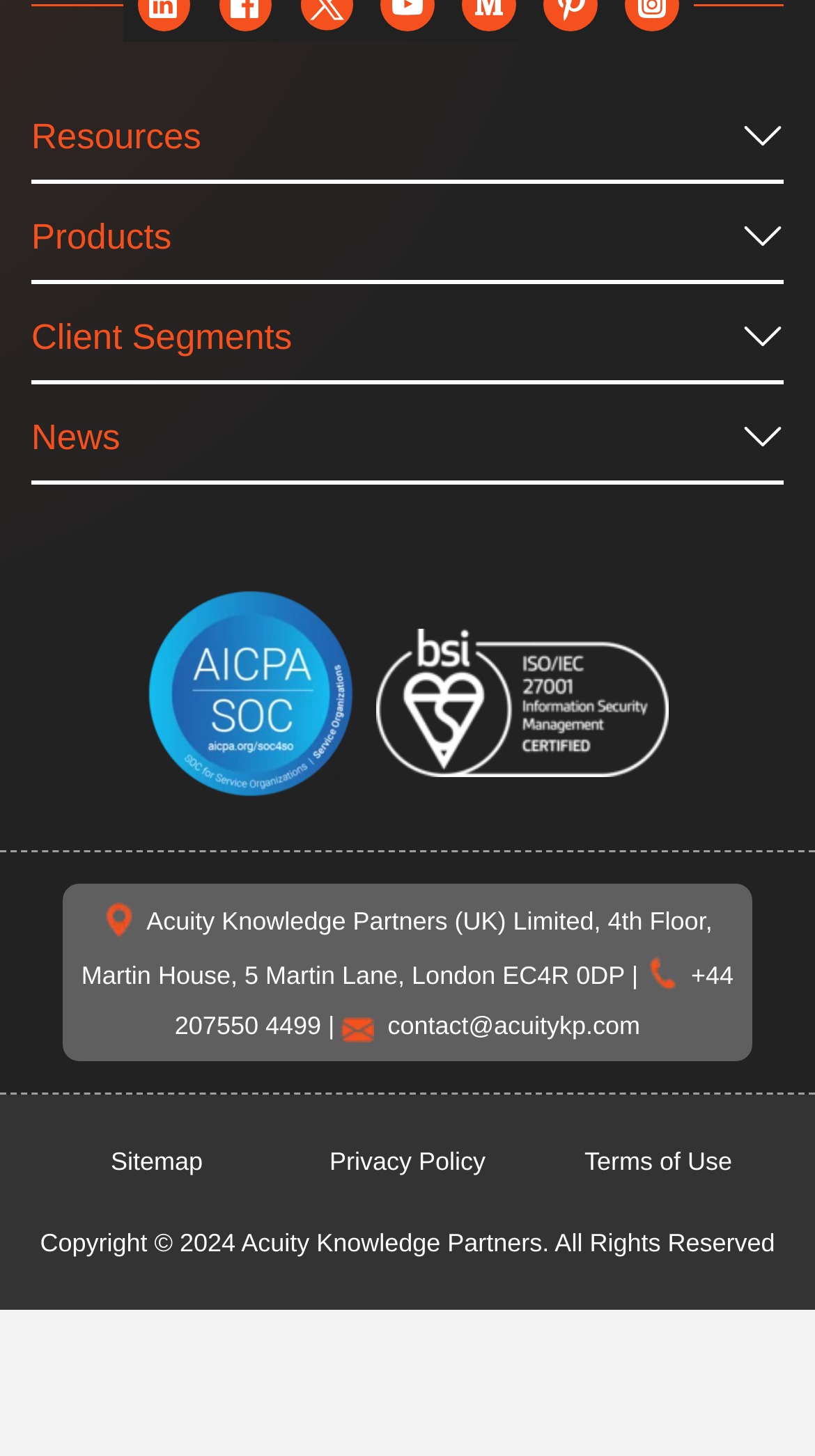How many social media links are available?
Please interpret the details in the image and answer the question thoroughly.

The webpage has a heading with social media links, including LinkedIn, Facebook, Twitter, YouTube, Medium, Pinterest, and Instagram, which totals 7 links.